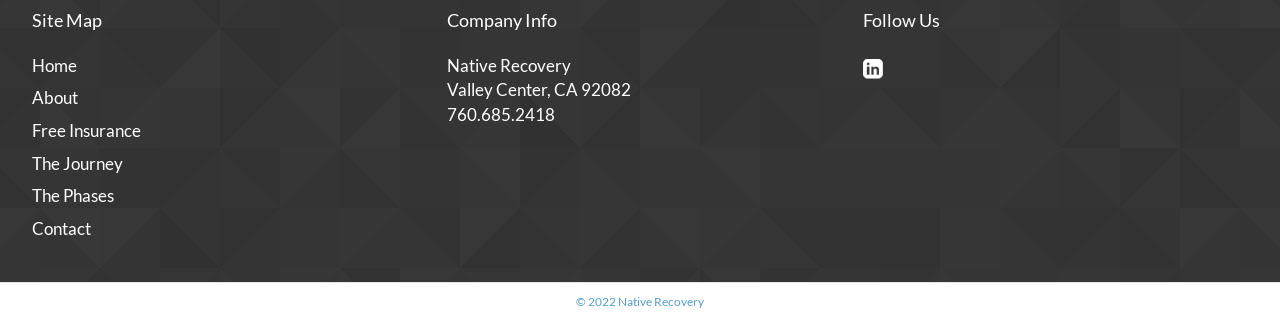What is the company name?
Based on the screenshot, give a detailed explanation to answer the question.

The company name can be found in the middle section of the webpage, under the 'Company Info' heading, where it is written as 'Native Recovery'.